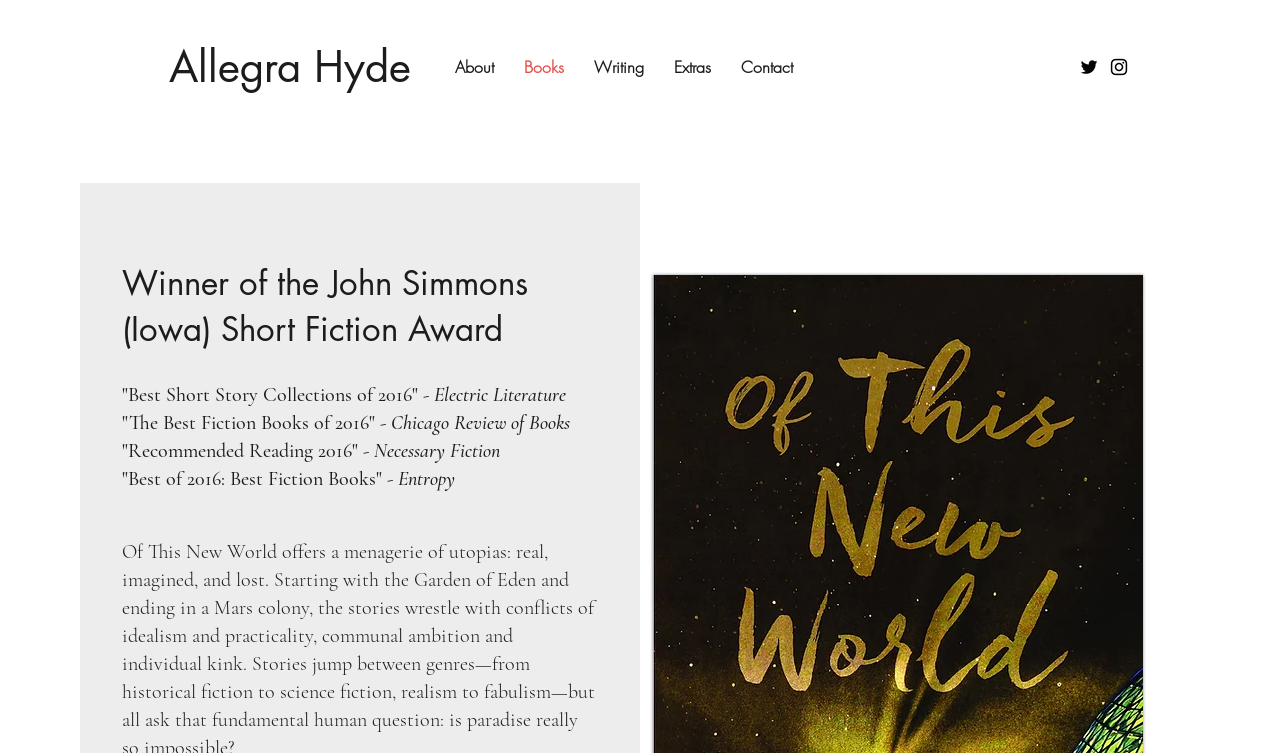How many social media links are there?
Please give a detailed and elaborate answer to the question.

There are two social media links, Twitter and Instagram, which can be found in the 'Social Bar' list at the top right corner of the webpage.